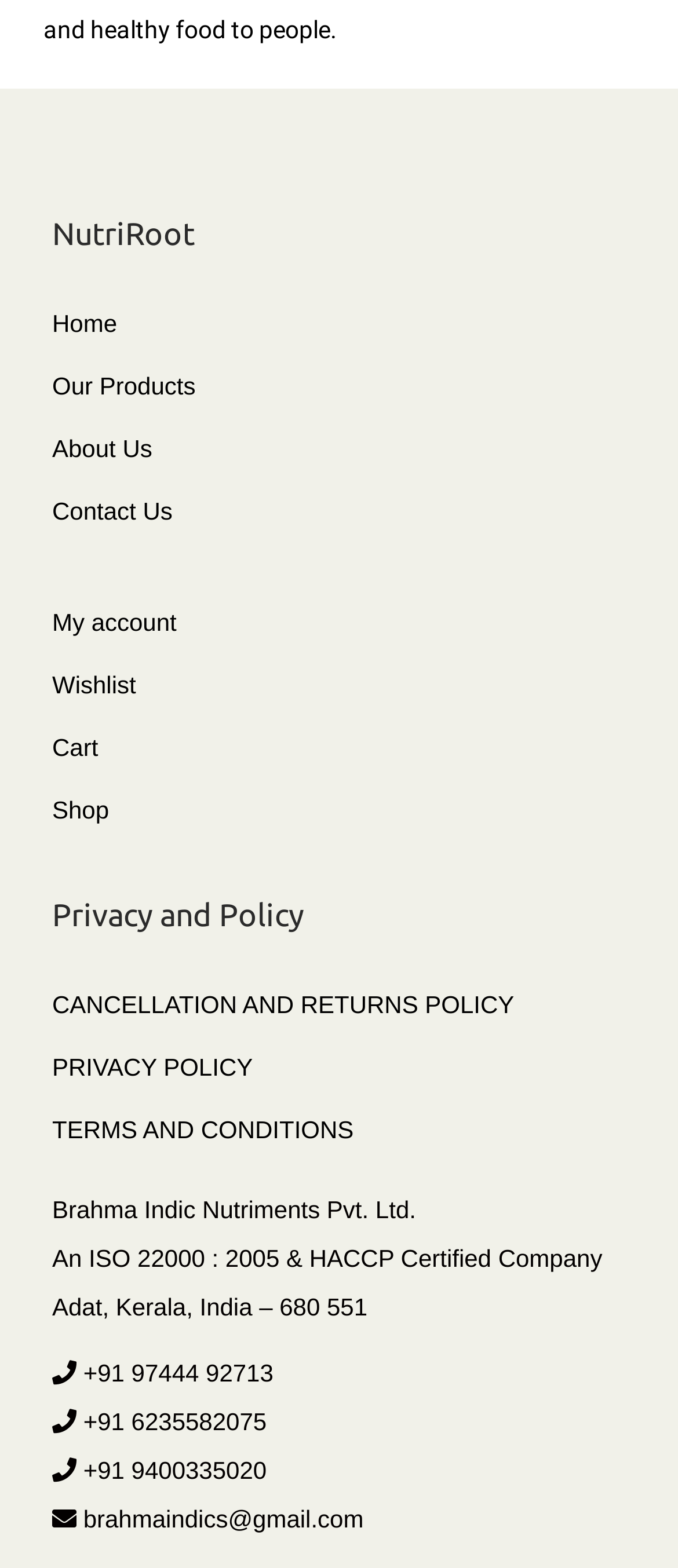Can you determine the bounding box coordinates of the area that needs to be clicked to fulfill the following instruction: "read cancellation and returns policy"?

[0.077, 0.631, 0.758, 0.649]